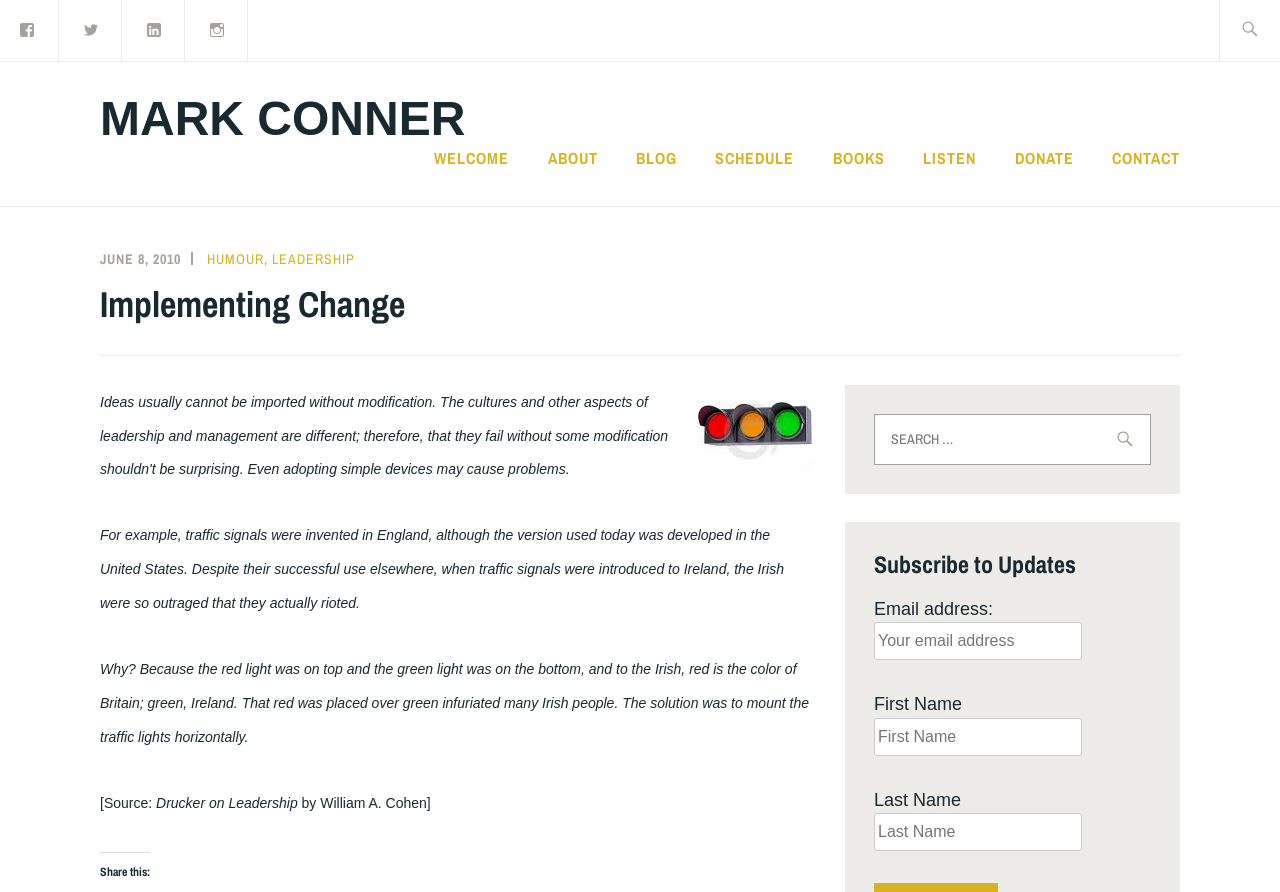Could you provide the bounding box coordinates for the portion of the screen to click to complete this instruction: "Read the blog"?

[0.497, 0.16, 0.529, 0.194]